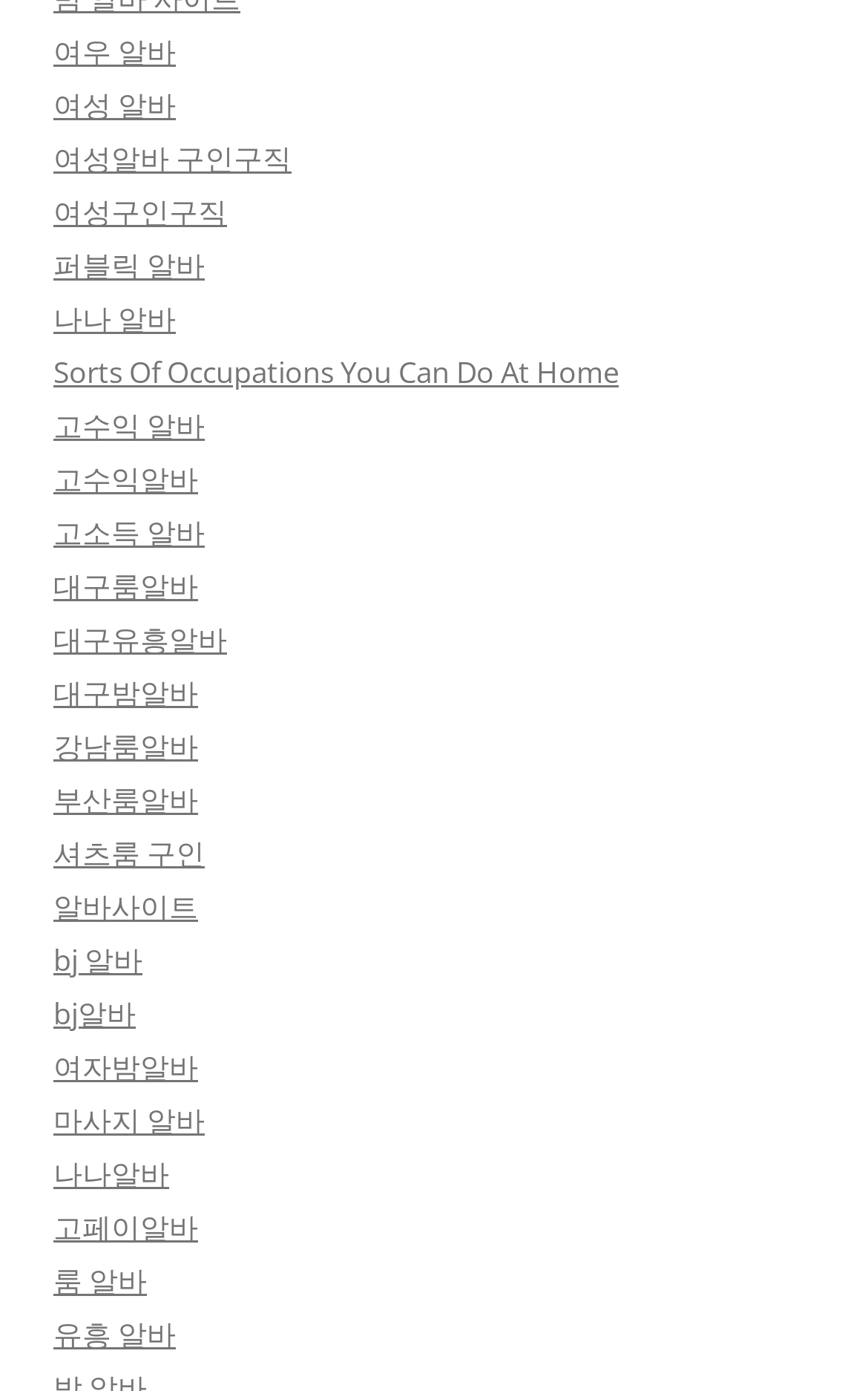Is there a link about massage jobs?
Using the image as a reference, answer the question with a short word or phrase.

Yes